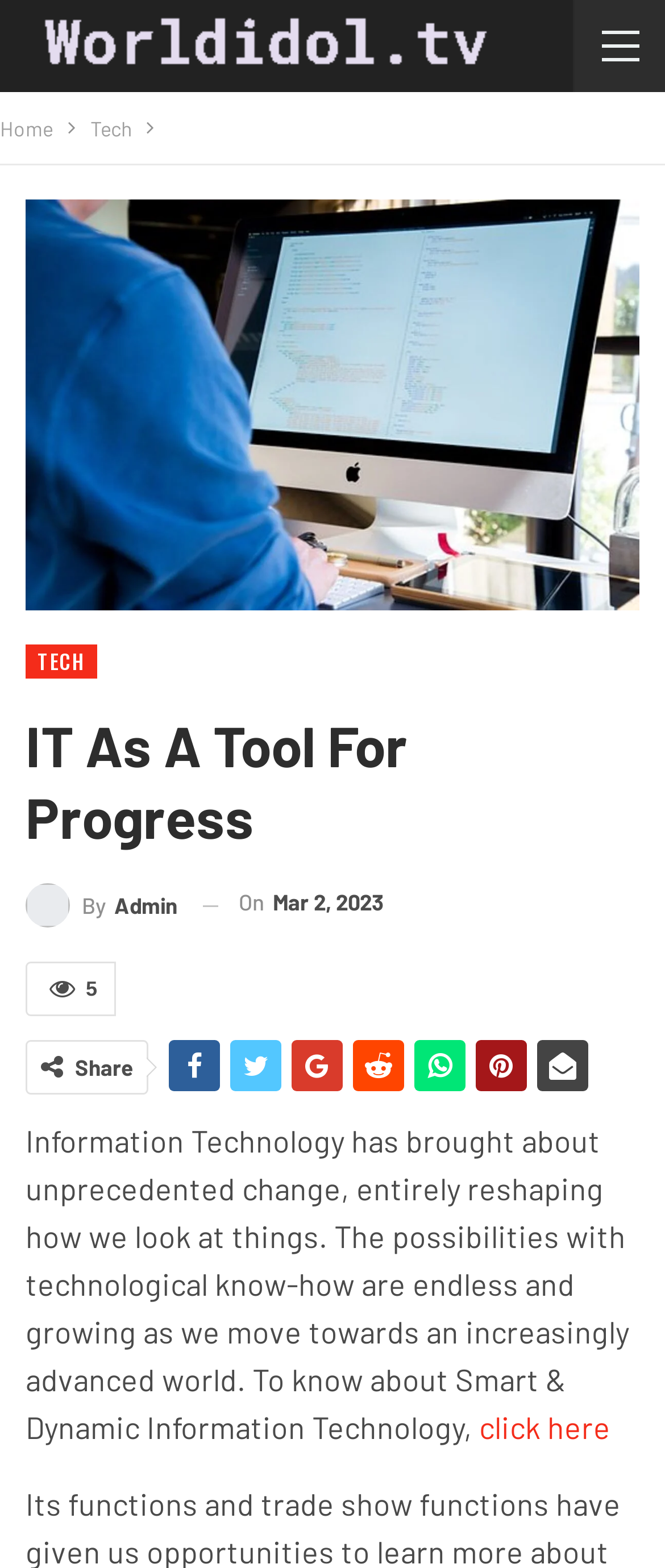How many comments are there on the current article?
Using the image, answer in one word or phrase.

5